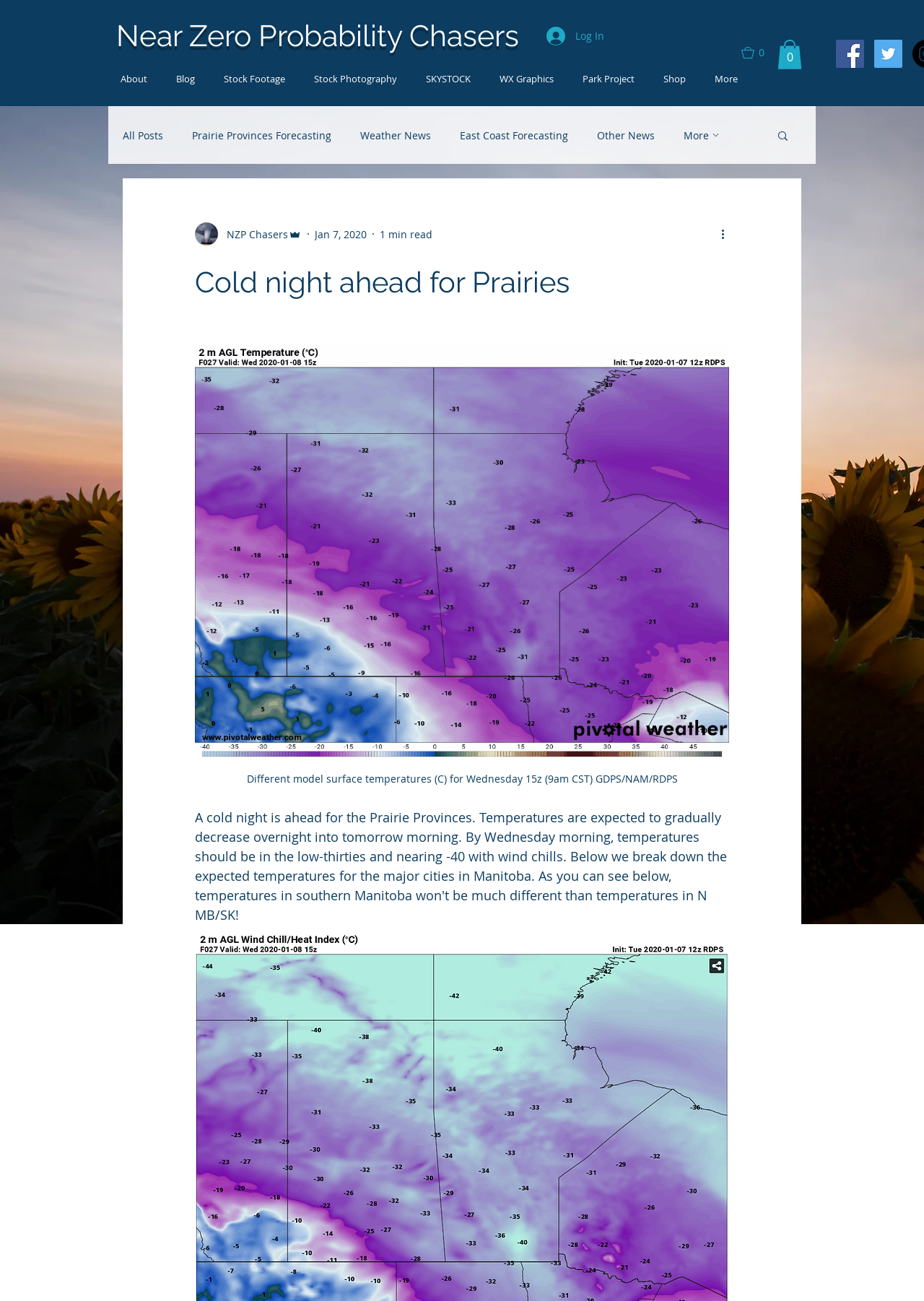Identify the bounding box coordinates of the section that should be clicked to achieve the task described: "View shopping cart".

[0.802, 0.036, 0.841, 0.045]